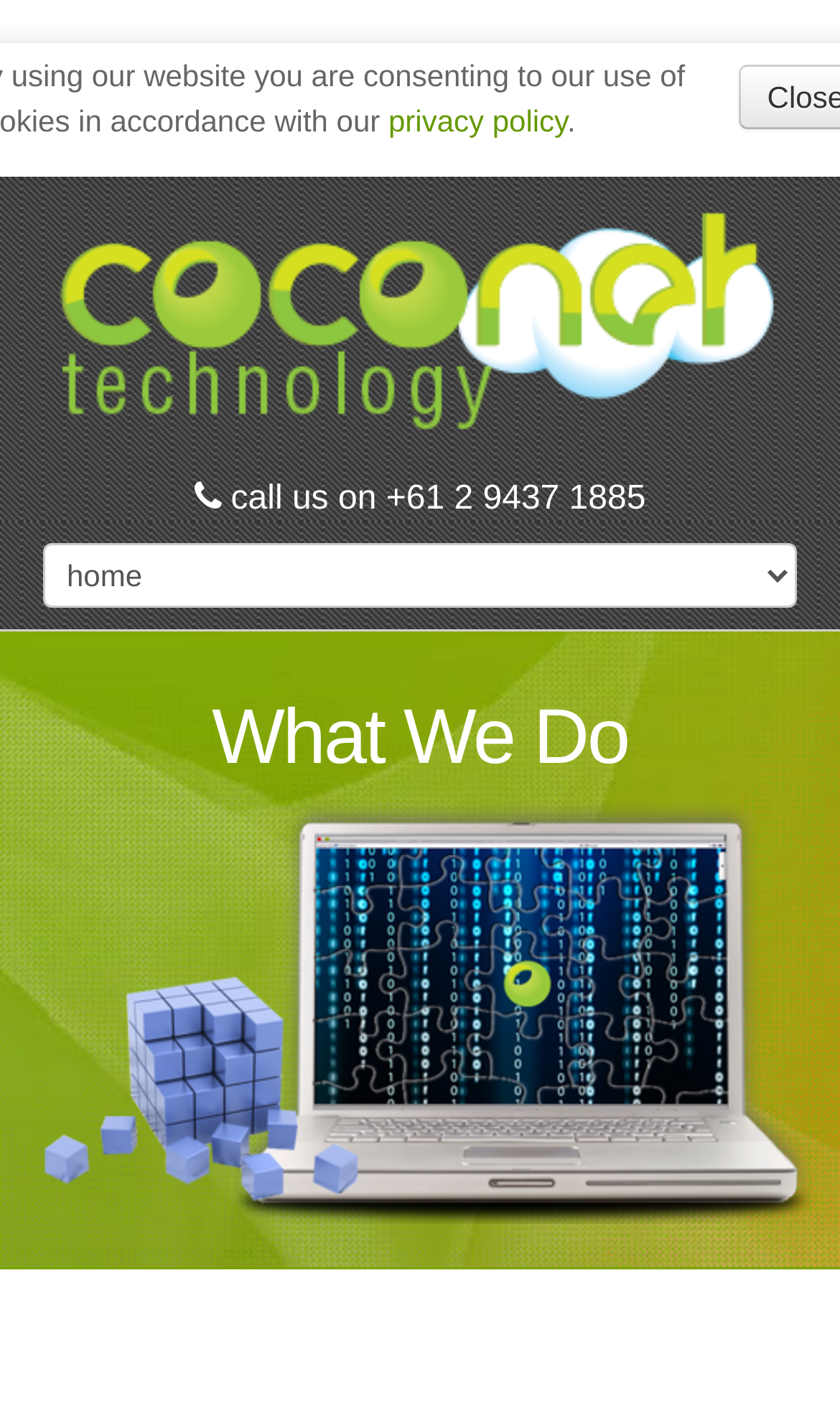Based on the image, please elaborate on the answer to the following question:
What is the company name?

I found the company name by looking at the image with the text 'CocoNET Technology' which is a link, indicating that it's a clickable element, and it's likely to be the company name.